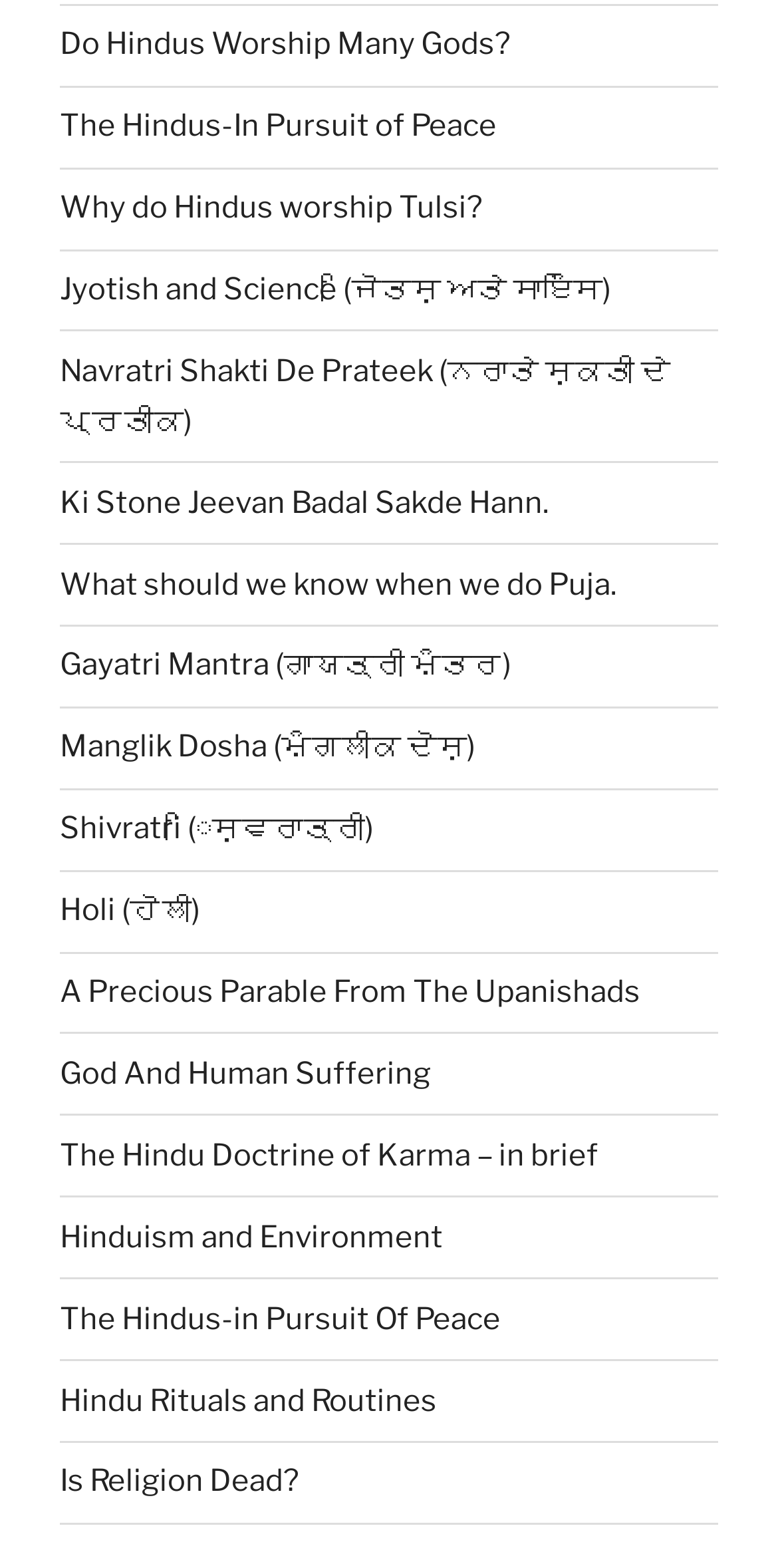Answer the question briefly using a single word or phrase: 
How many links are there on the webpage?

20